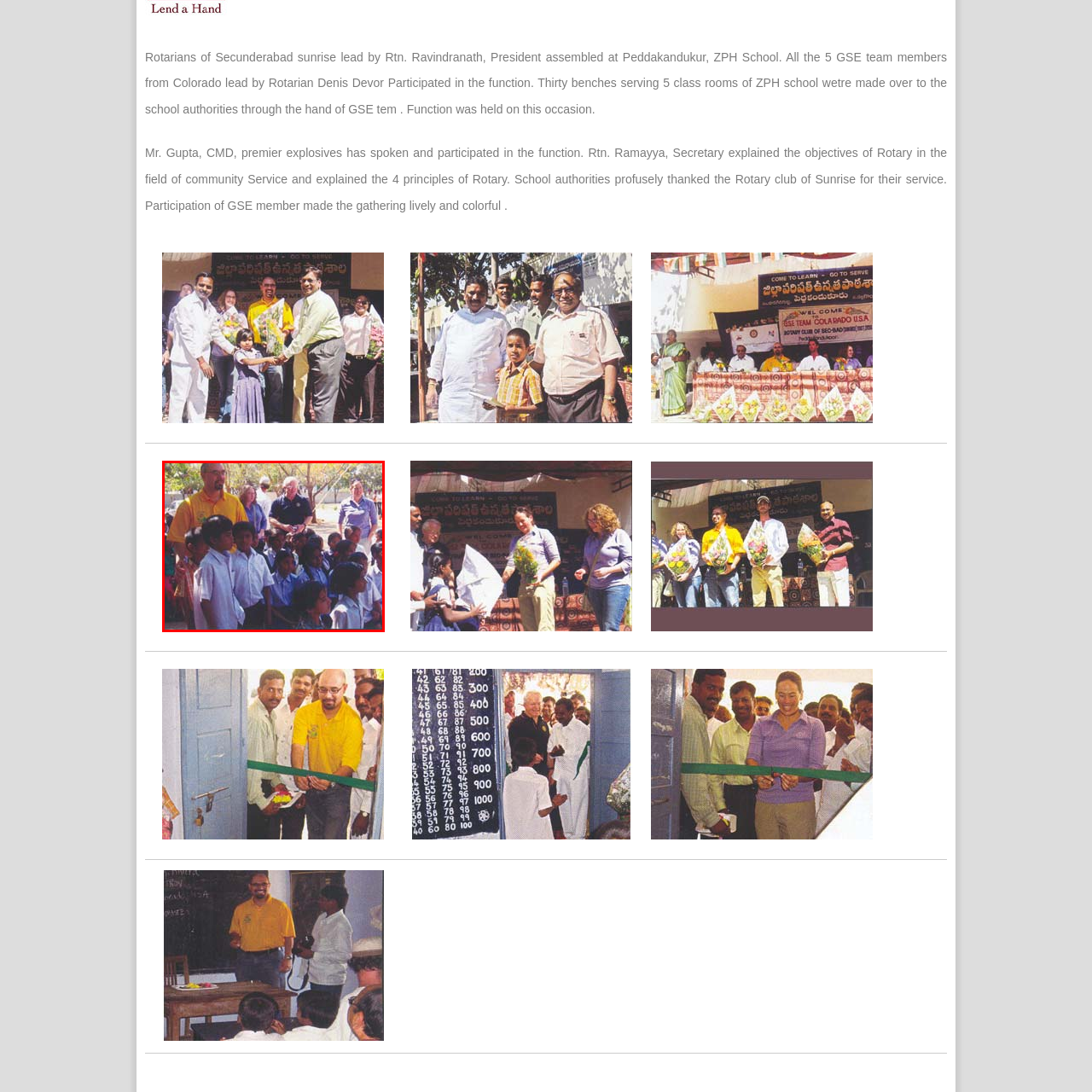Focus on the content within the red box and provide a succinct answer to this question using just one word or phrase: 
What color is the leader's shirt?

Bright yellow